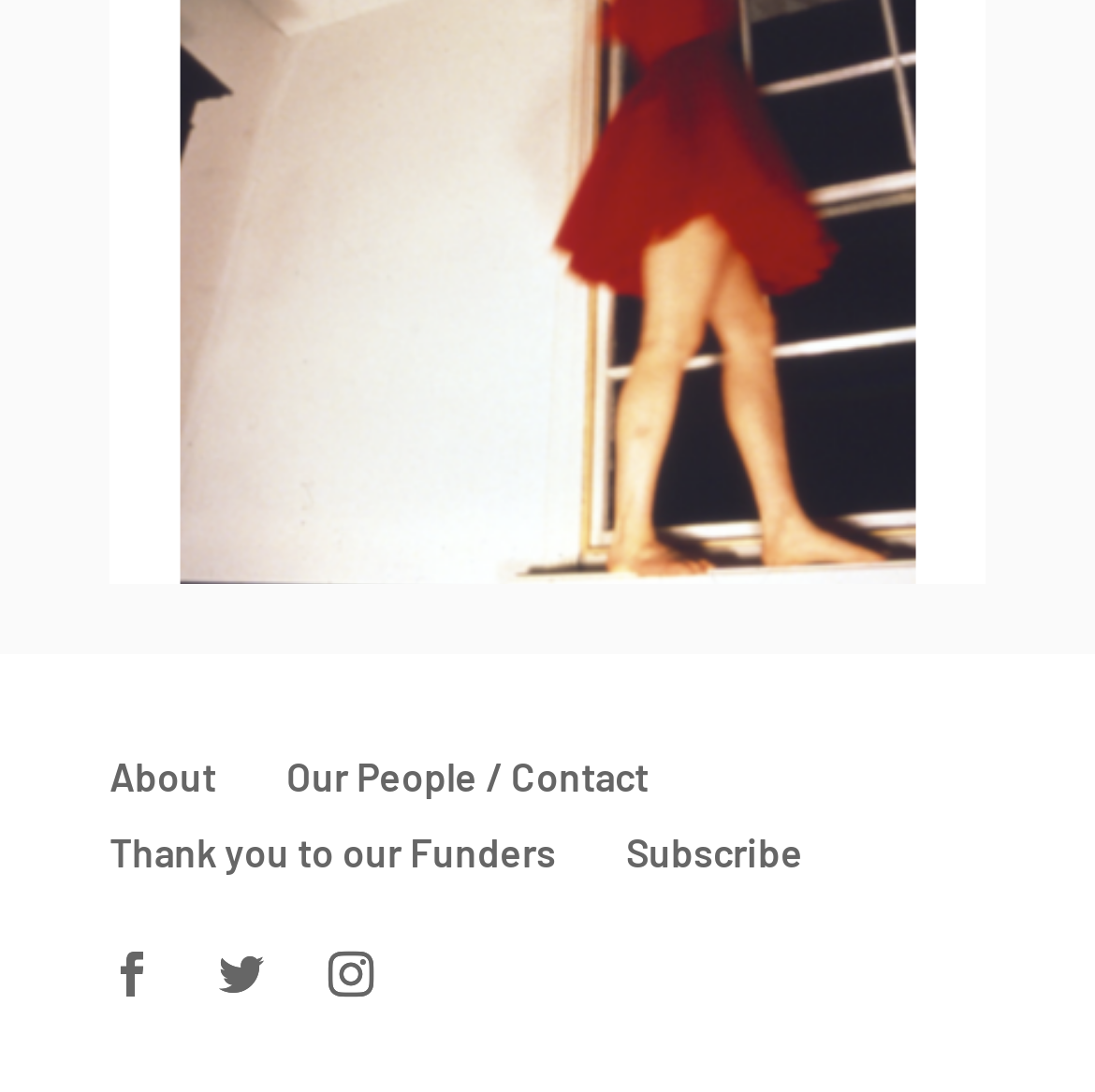What is the last link in the top navigation bar?
Look at the image and respond with a one-word or short phrase answer.

Subscribe